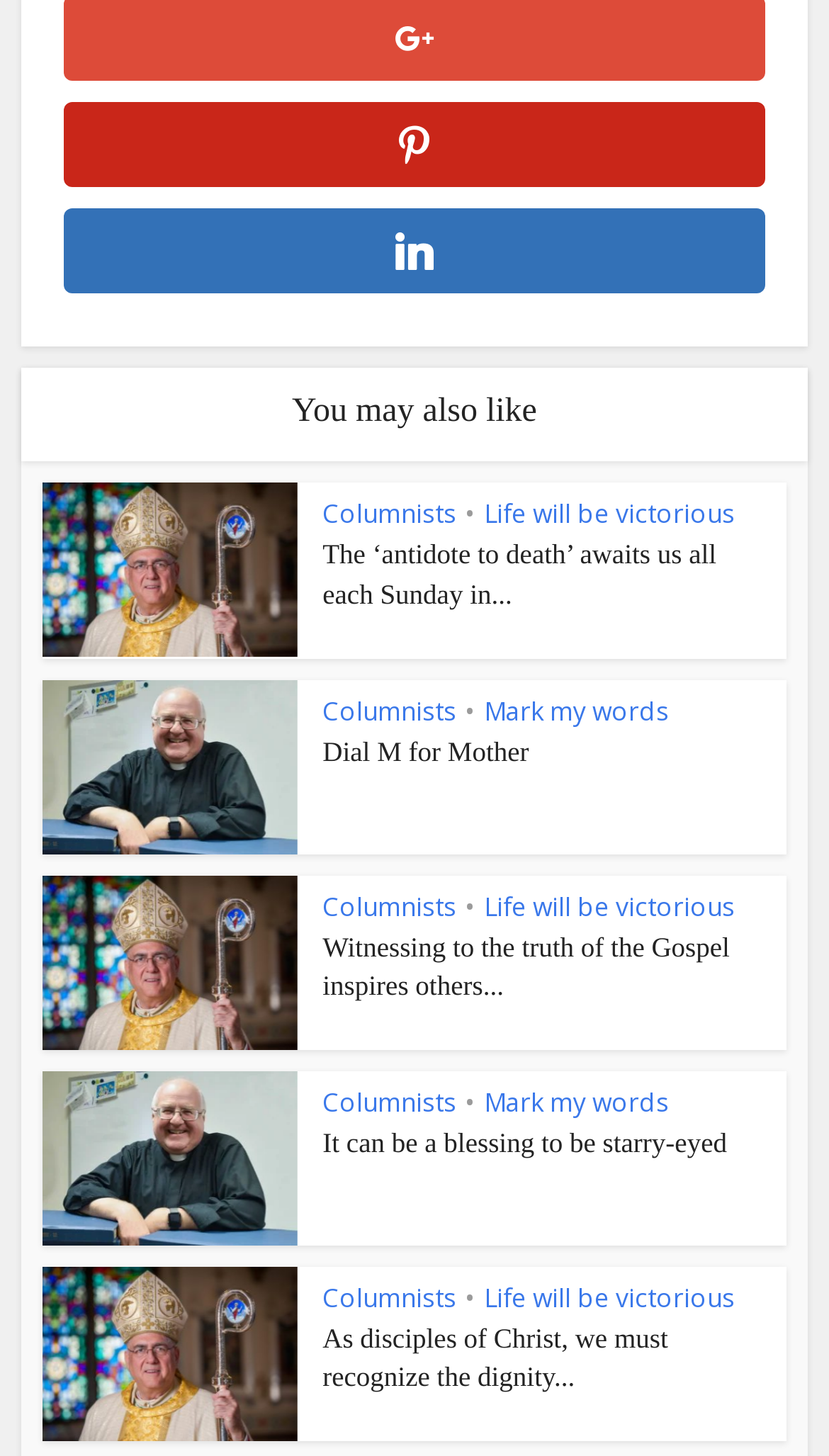Predict the bounding box coordinates of the area that should be clicked to accomplish the following instruction: "Read 'The ‘antidote to death’ awaits us all each Sunday in…'". The bounding box coordinates should consist of four float numbers between 0 and 1, i.e., [left, top, right, bottom].

[0.389, 0.369, 0.924, 0.422]